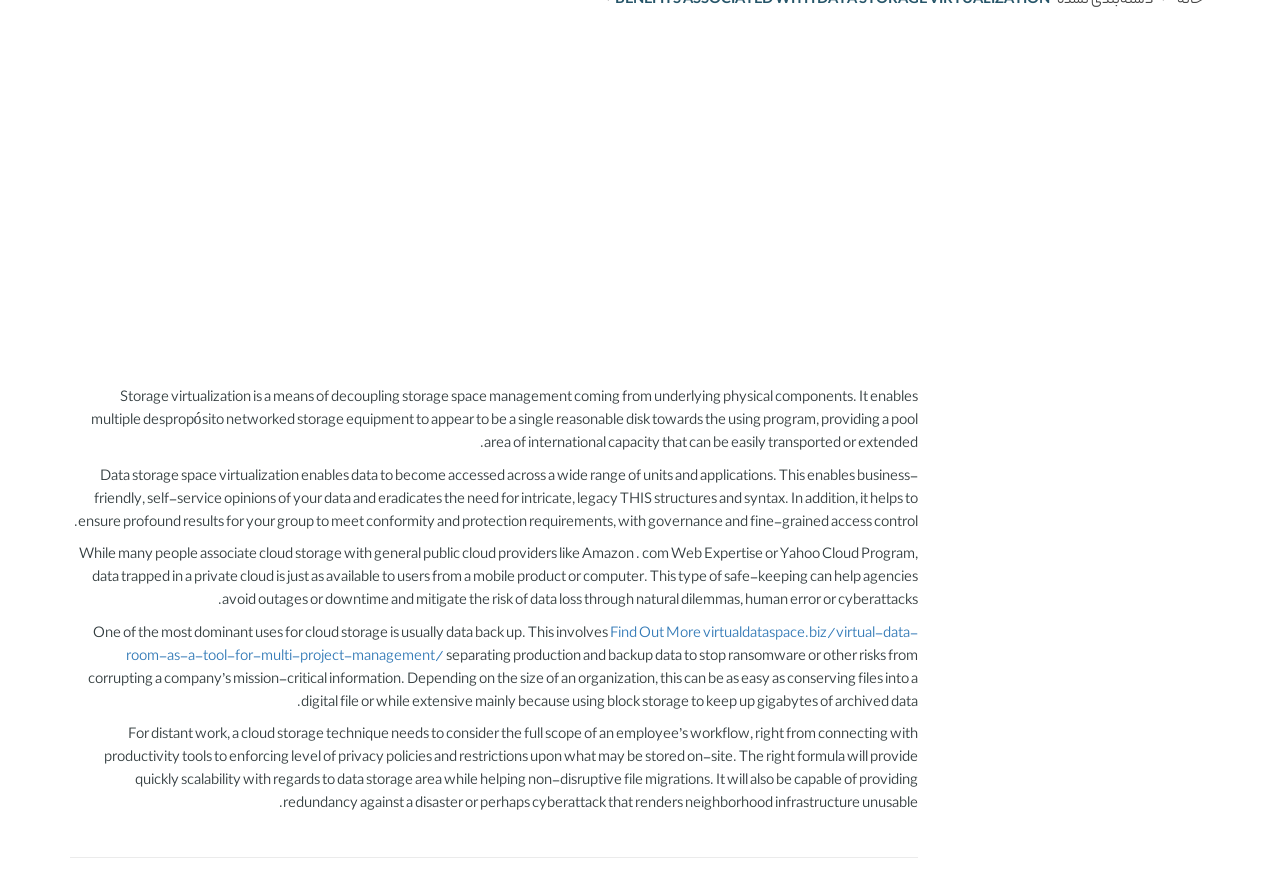Determine the heading of the webpage and extract its text content.

Benefits associated with Data Storage Virtualization